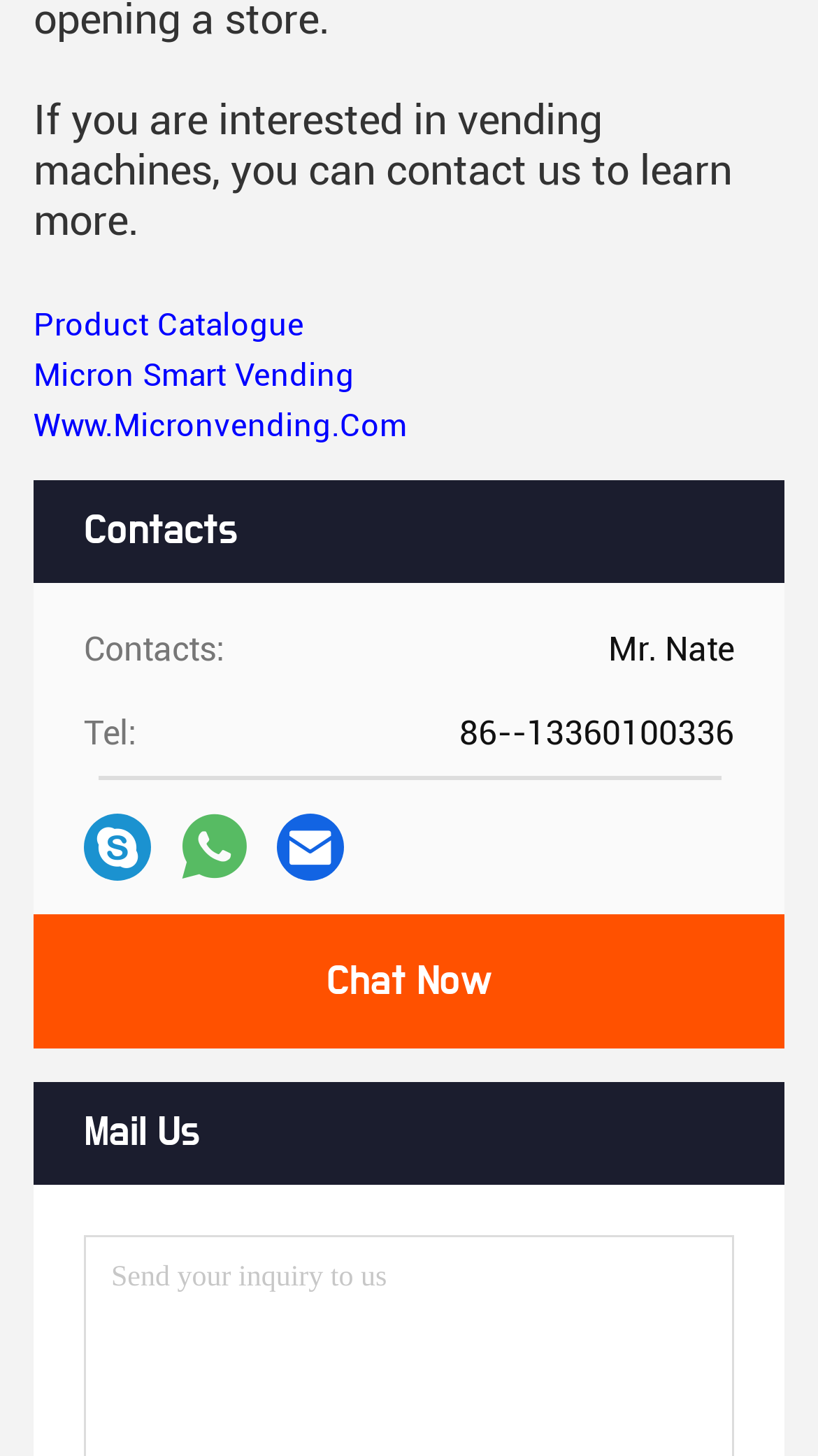Locate the bounding box coordinates of the element that should be clicked to execute the following instruction: "Click the 'Chat Now' button".

[0.399, 0.659, 0.601, 0.688]